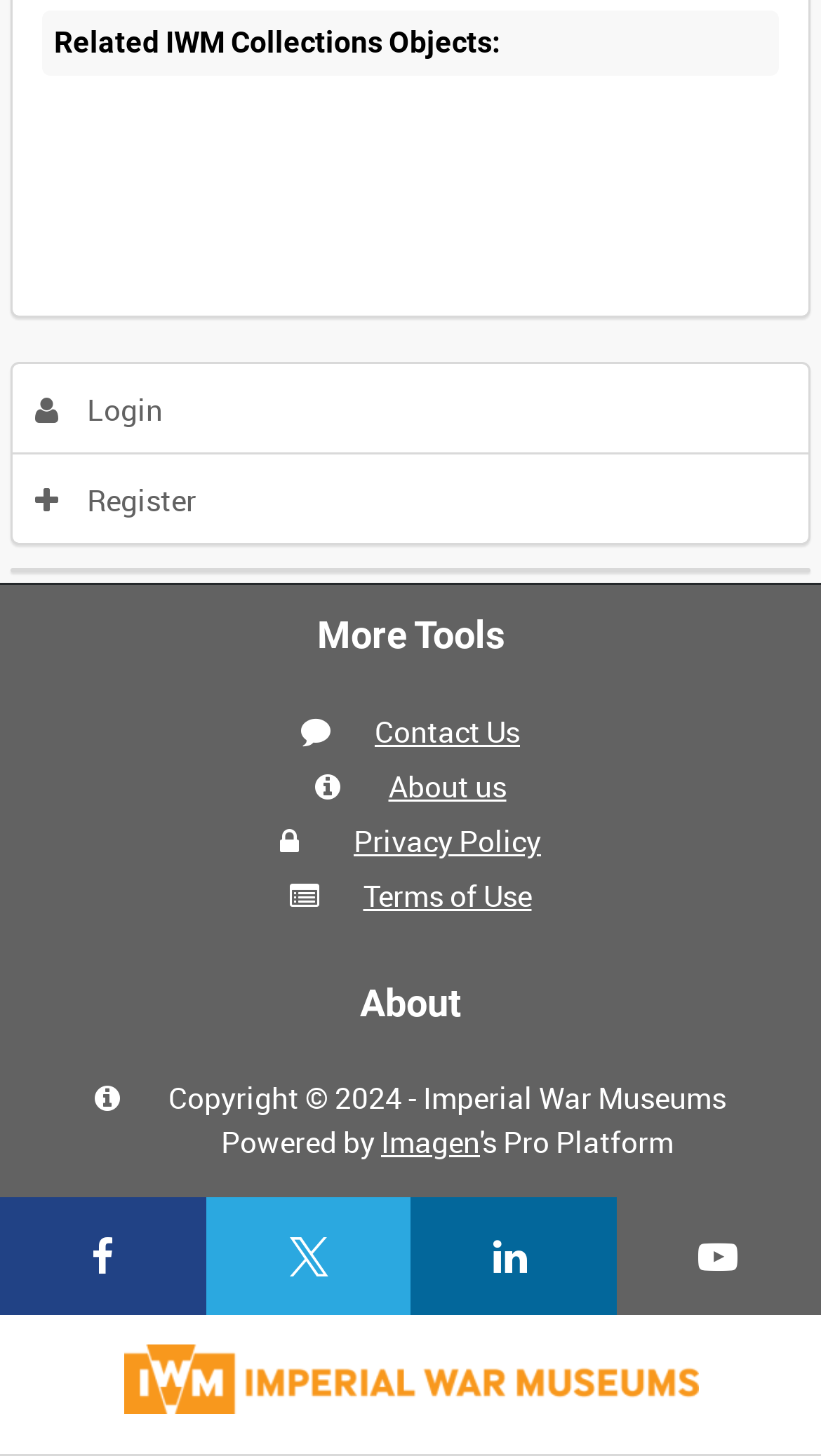Pinpoint the bounding box coordinates of the element that must be clicked to accomplish the following instruction: "Visit the Imagen website". The coordinates should be in the format of four float numbers between 0 and 1, i.e., [left, top, right, bottom].

[0.464, 0.77, 0.585, 0.797]